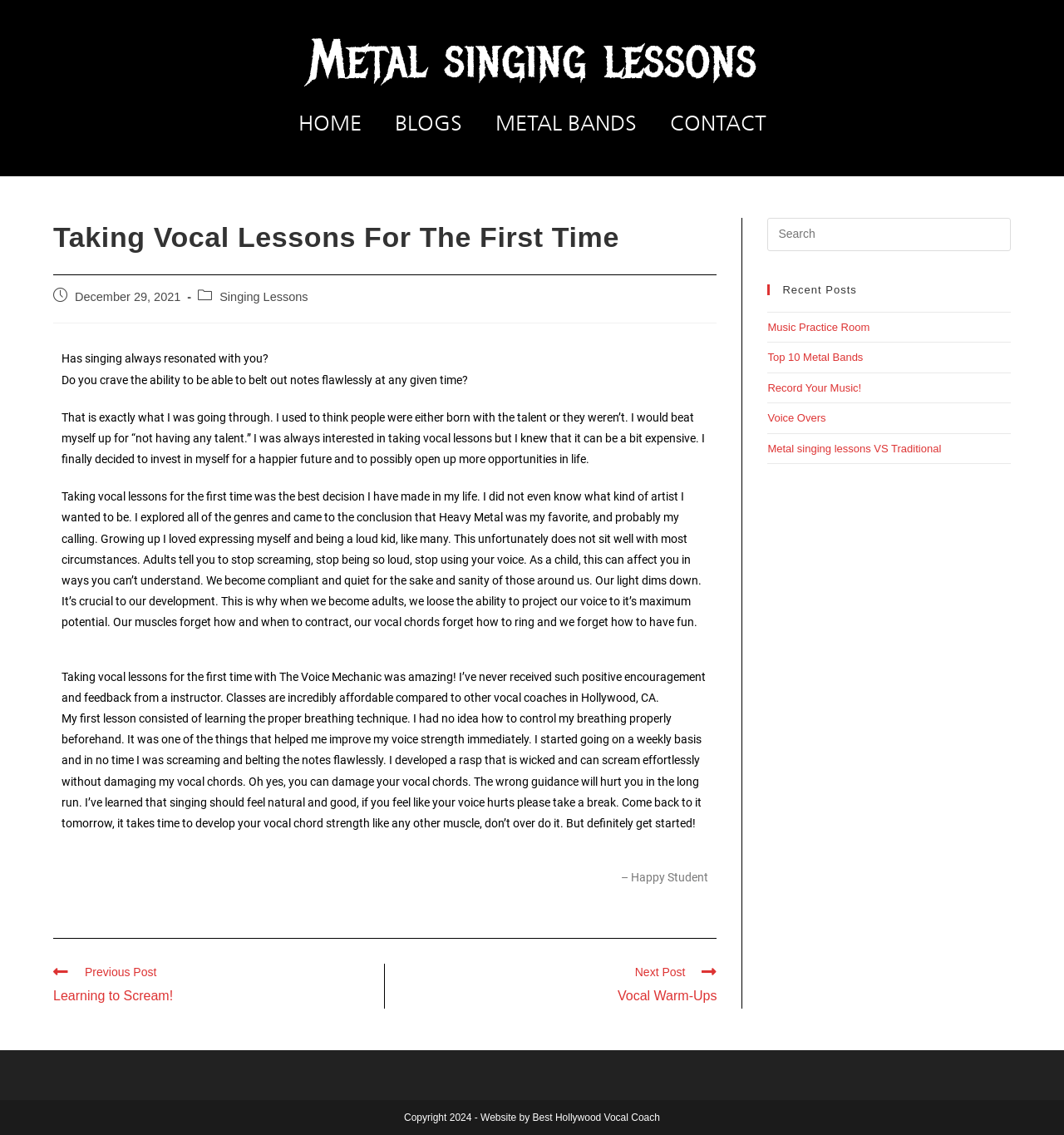Please determine the bounding box coordinates of the section I need to click to accomplish this instruction: "Search this website".

[0.721, 0.192, 0.95, 0.221]